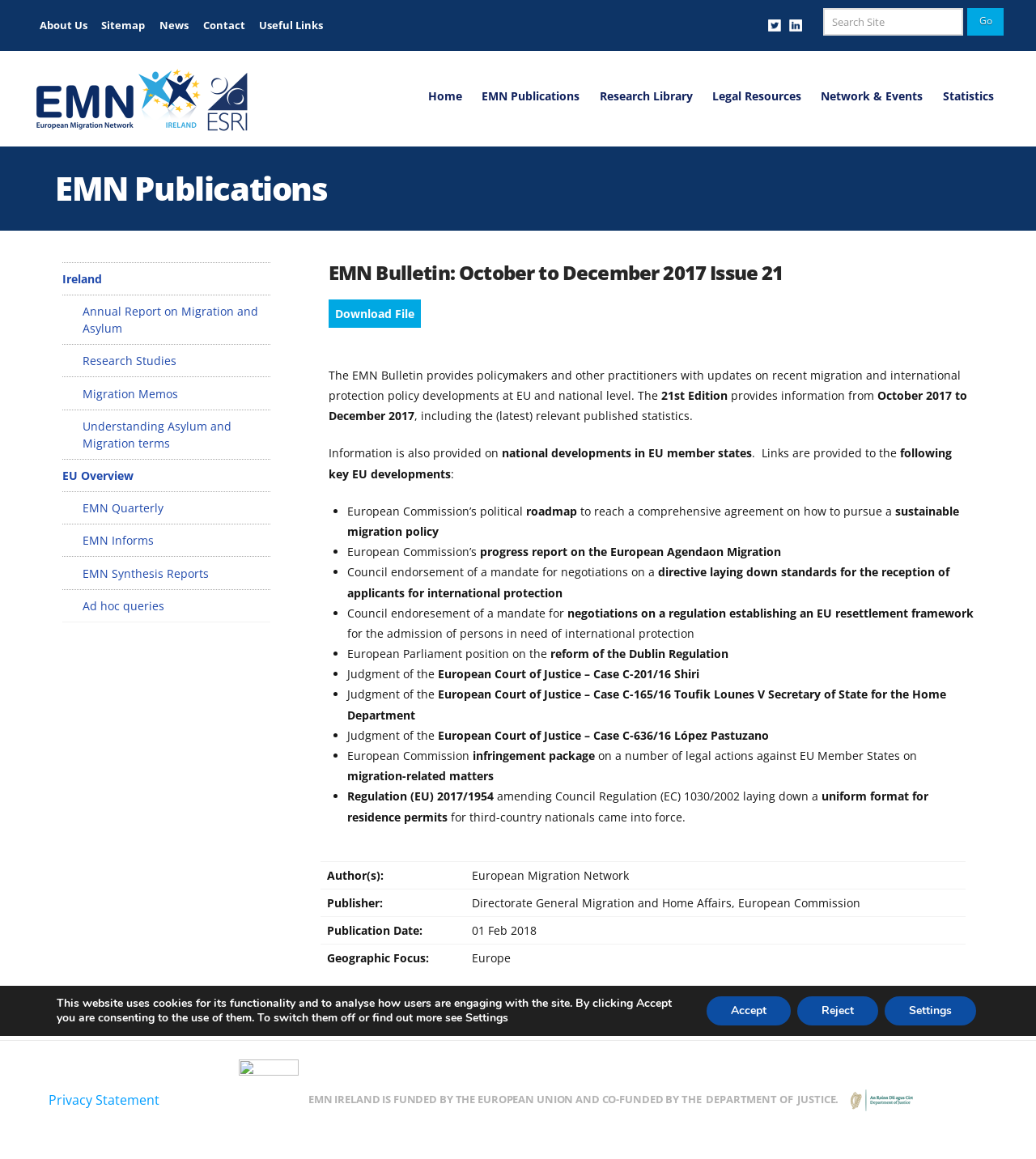Identify the bounding box coordinates for the UI element described as follows: News. Use the format (top-left x, top-left y, bottom-right x, bottom-right y) and ensure all values are floating point numbers between 0 and 1.

[0.147, 0.012, 0.189, 0.033]